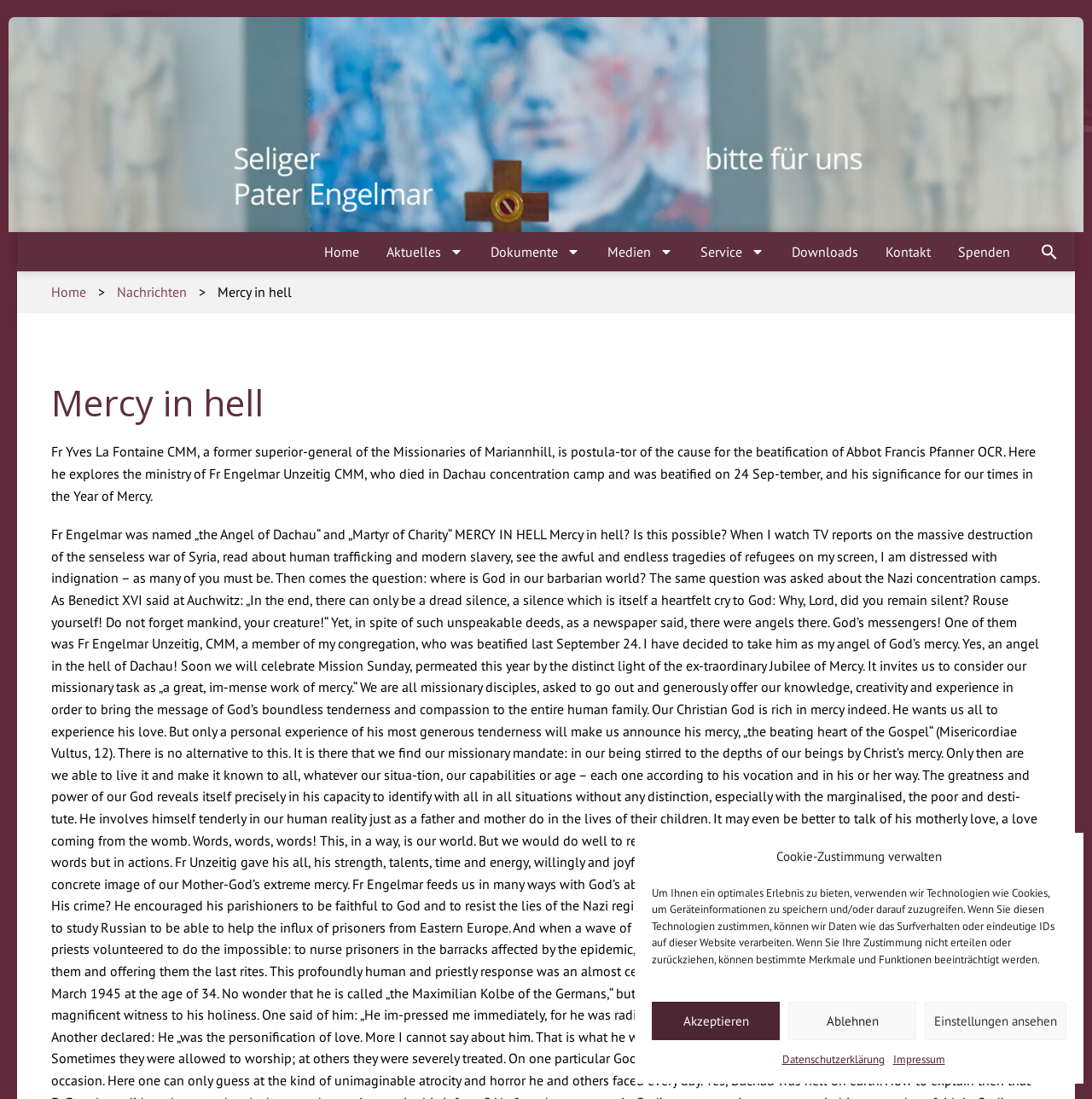Using the provided element description: "aria-label="Search Icon Link"", determine the bounding box coordinates of the corresponding UI element in the screenshot.

[0.938, 0.211, 0.977, 0.247]